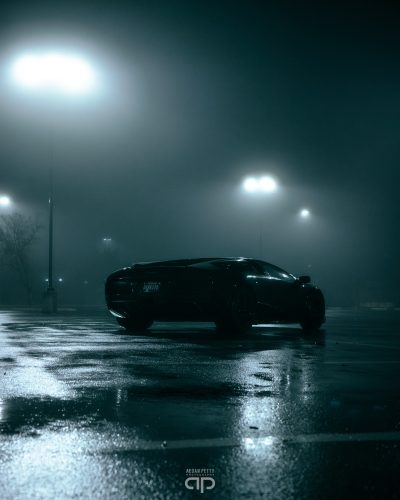Summarize the image with a detailed caption.

In a moody, atmospheric scene, a sleek black sports car is captured in a nearly empty parking lot under the glow of bright lights. The surrounding fog adds a sense of mystery, softly diffusing the light and enhancing the reflective quality of the wet pavement. The car's sharp contours and aerodynamic design are accentuated by the low angle of the photograph, presenting it as a powerful figure in the night. The combination of urban elements and the serene yet eerie ambiance creates a compelling contrast, inviting viewers to imagine the stories that this setting might hold.